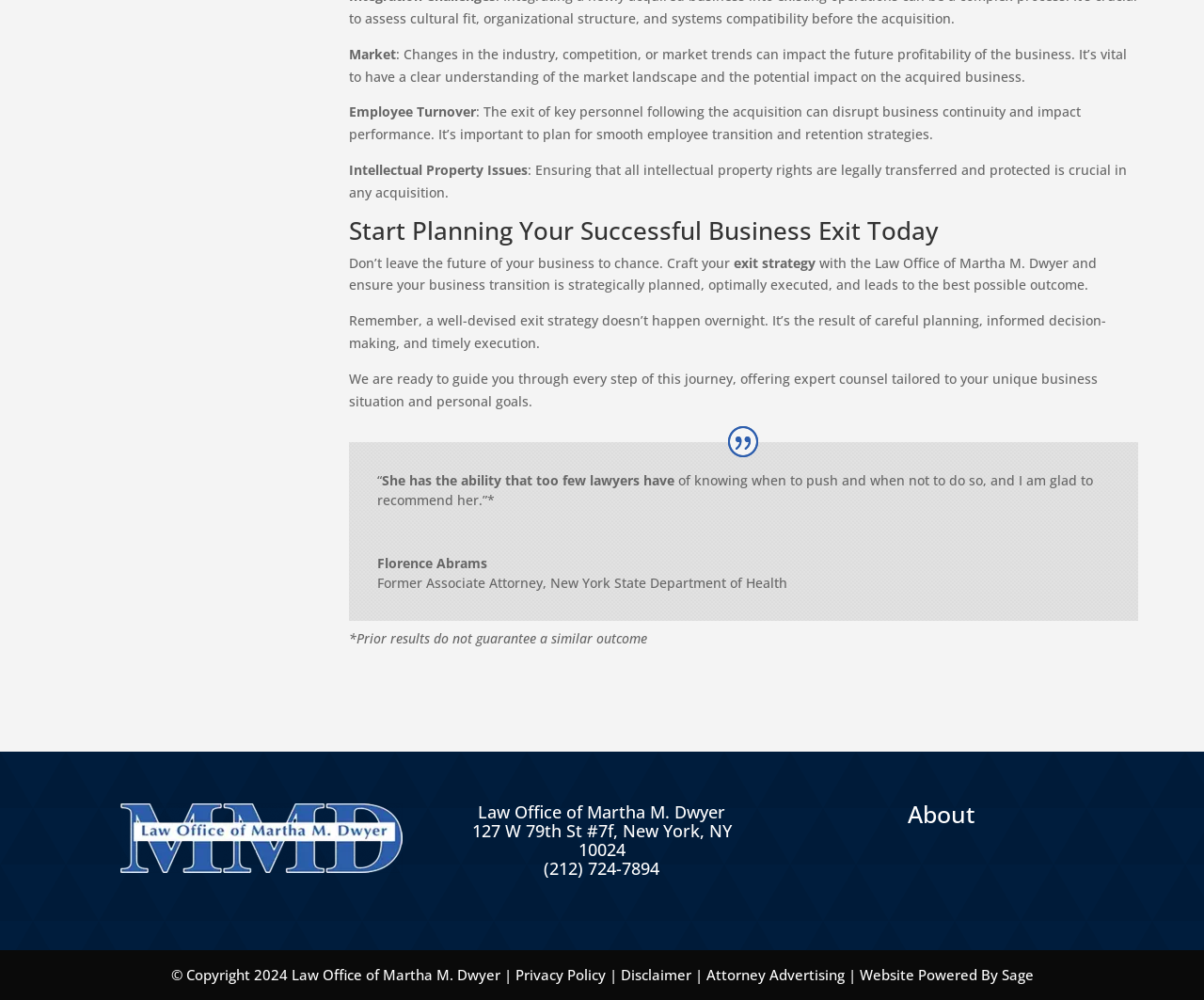Respond concisely with one word or phrase to the following query:
Who is the author of the testimonial?

Florence Abrams